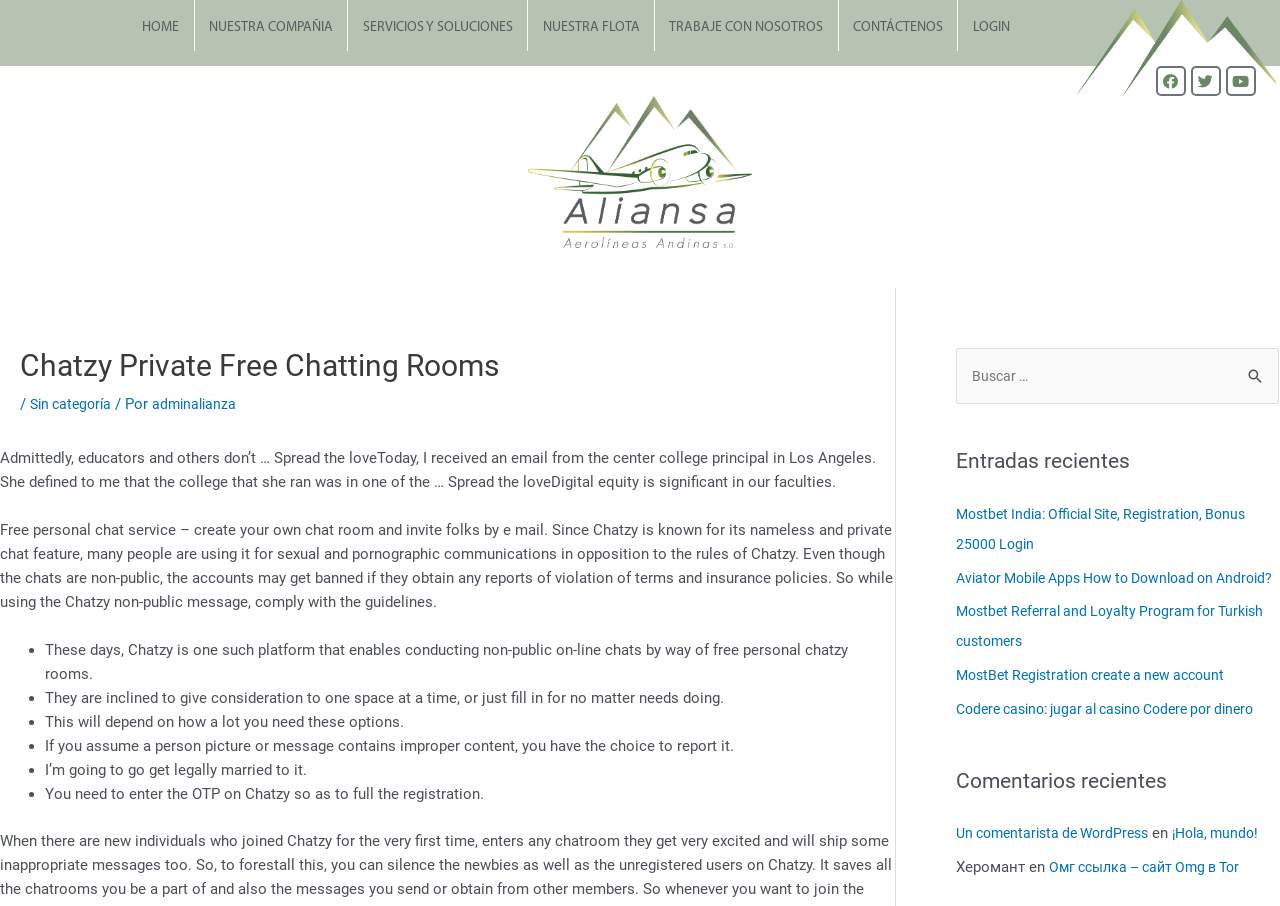Find the bounding box of the UI element described as follows: "HOME".

[0.1, 0.006, 0.151, 0.056]